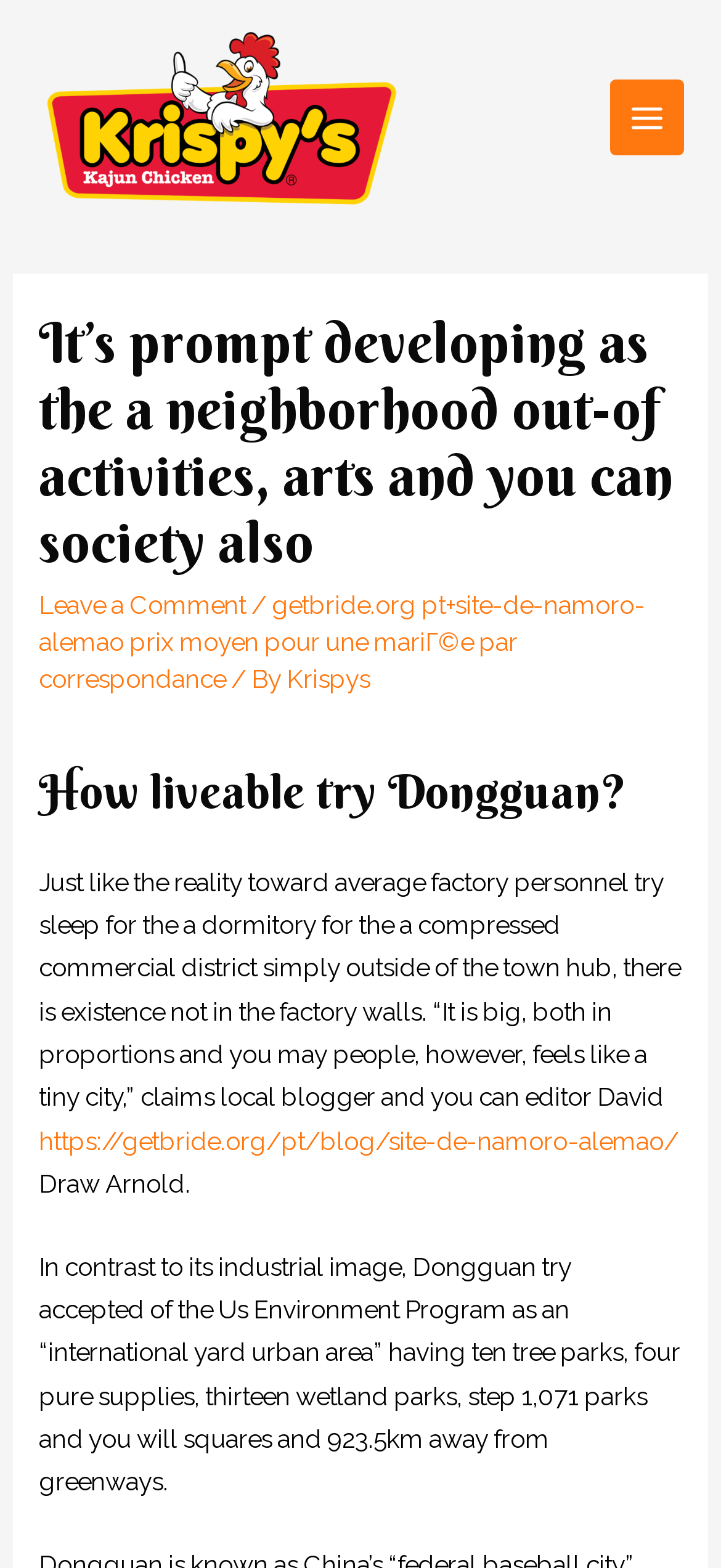Find the main header of the webpage and produce its text content.

It’s prompt developing as the a neighborhood out-of activities, arts and you can society also